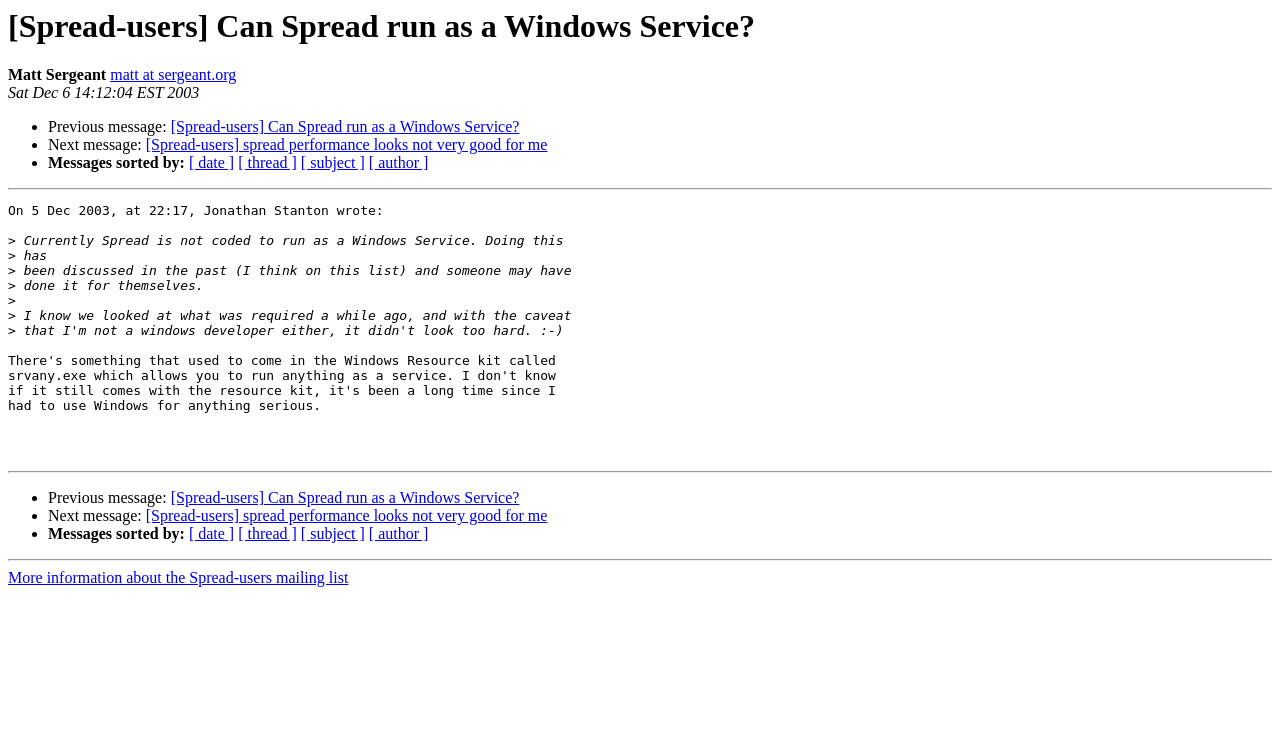Who is the author of the message?
Examine the screenshot and reply with a single word or phrase.

Jonathan Stanton